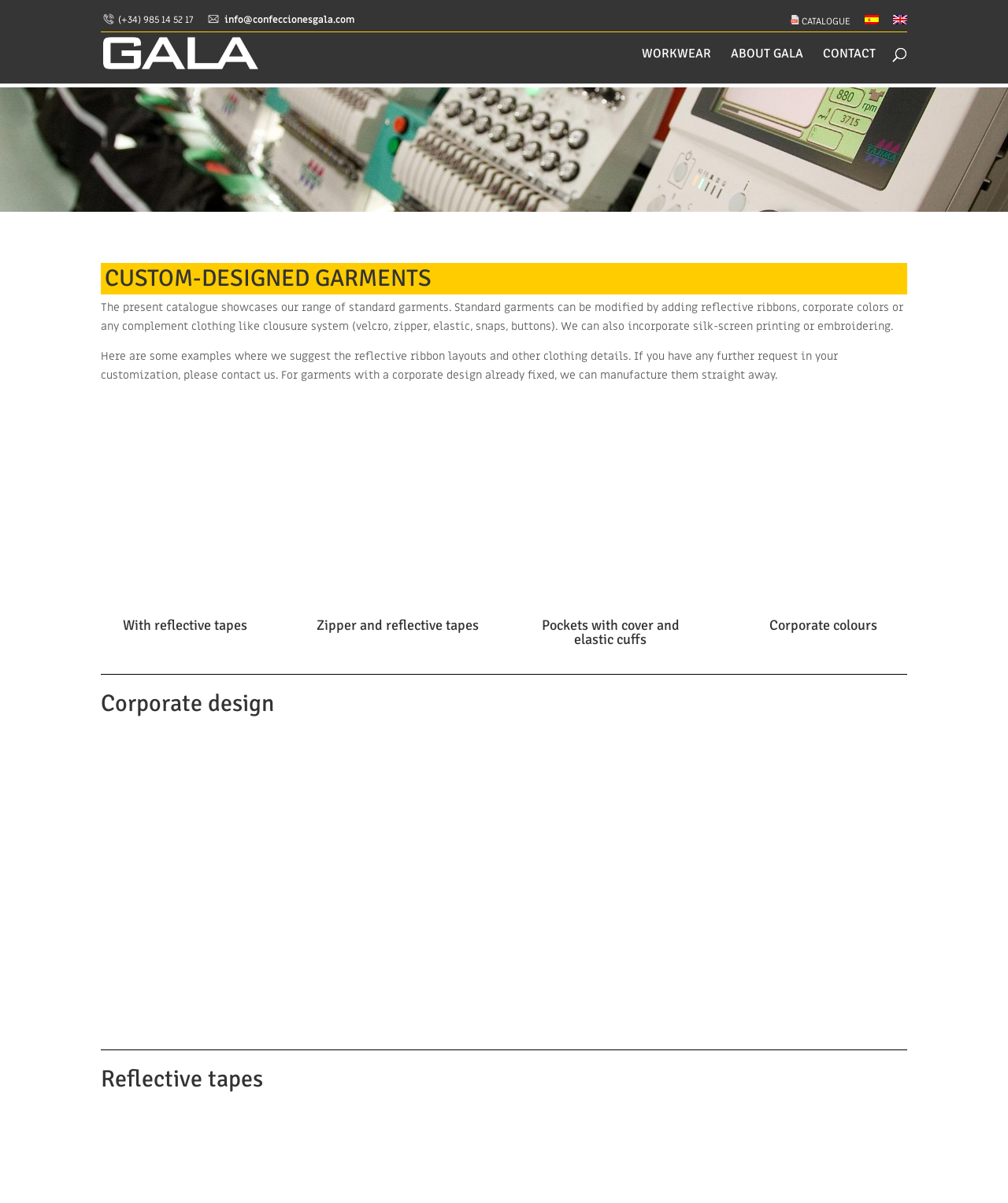Respond concisely with one word or phrase to the following query:
What is the purpose of the search box?

Search for garments